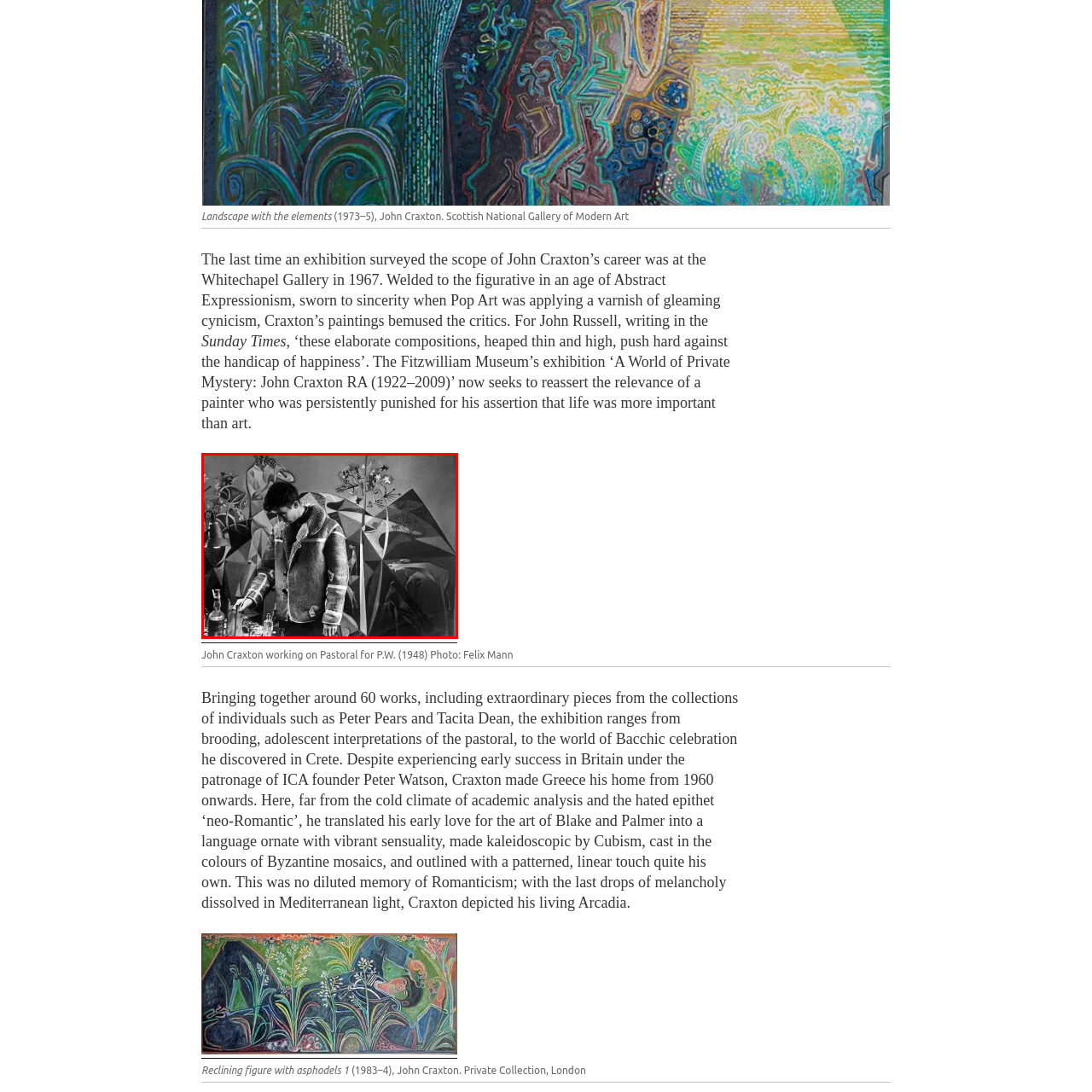Describe meticulously the scene encapsulated by the red boundary in the image.

The image captures a moment in time featuring John Craxton, a notable British painter, as he diligently works on his painting "Pastoral for P.W." completed in 1948. Dressed in a warm, shearling-lined jacket, Craxton is seen engaged in his artistic process, surrounded by bottles and various artistic tools, which hint at his deep commitment to his craft. Behind him, a vibrant backdrop reminiscent of his unique style displays dynamic, geometric shapes and floral motifs, indicative of his Mediterranean influences and the vivid colors of Greek landscapes. This photograph, taken by Felix Mann, serves as a glimpse into the creative world of a painter whose work merges emotions with elements of nature, showcasing the essence of his artistic journey and the notable transformation he experienced after relocating to Greece, where he found inspiration in the region's rich environments and cultures.